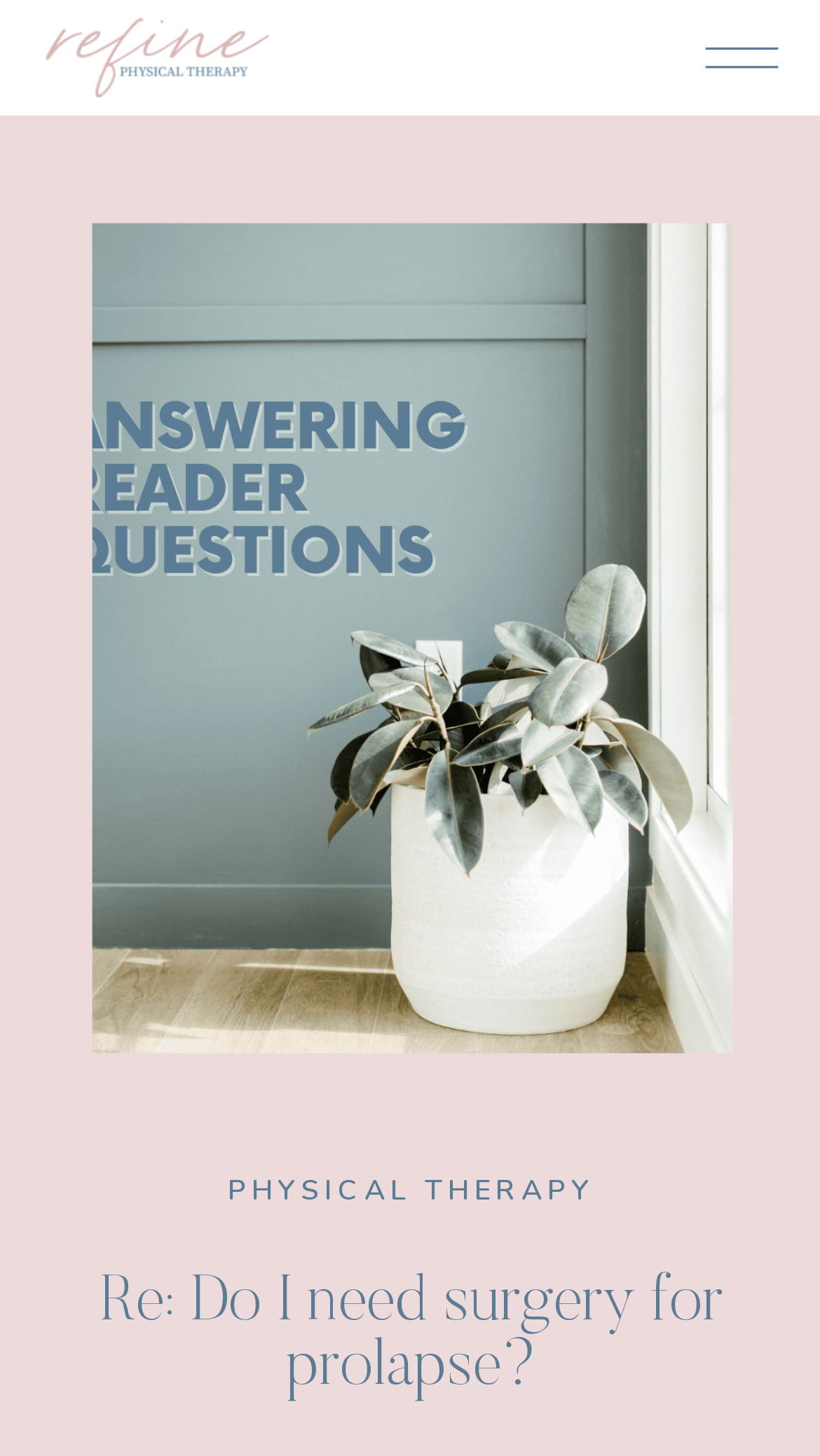Given the element description Physical Therapy, specify the bounding box coordinates of the corresponding UI element in the format (top-left x, top-left y, bottom-right x, bottom-right y). All values must be between 0 and 1.

[0.278, 0.804, 0.725, 0.83]